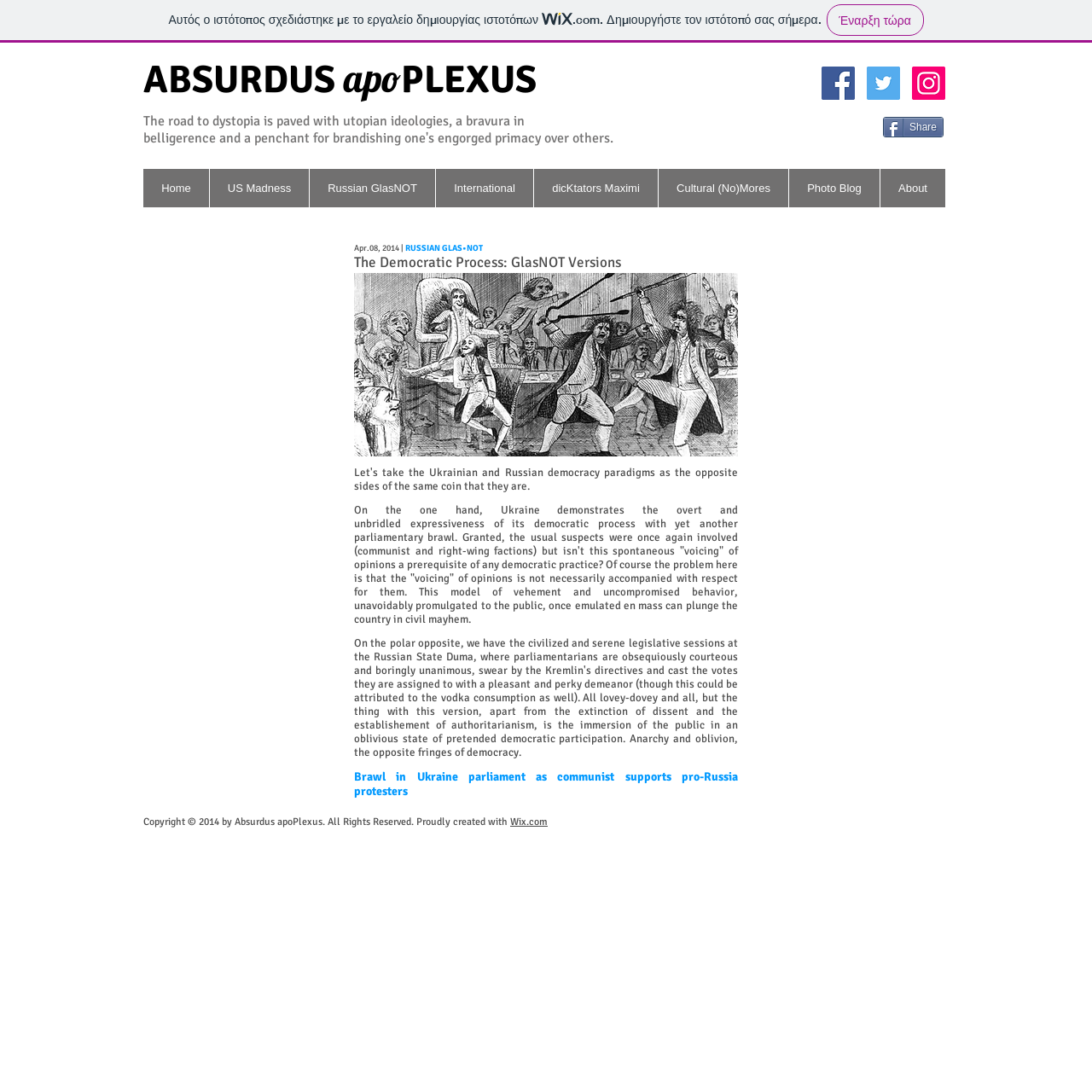What is the date mentioned in the article? From the image, respond with a single word or brief phrase.

Apr.08, 2014